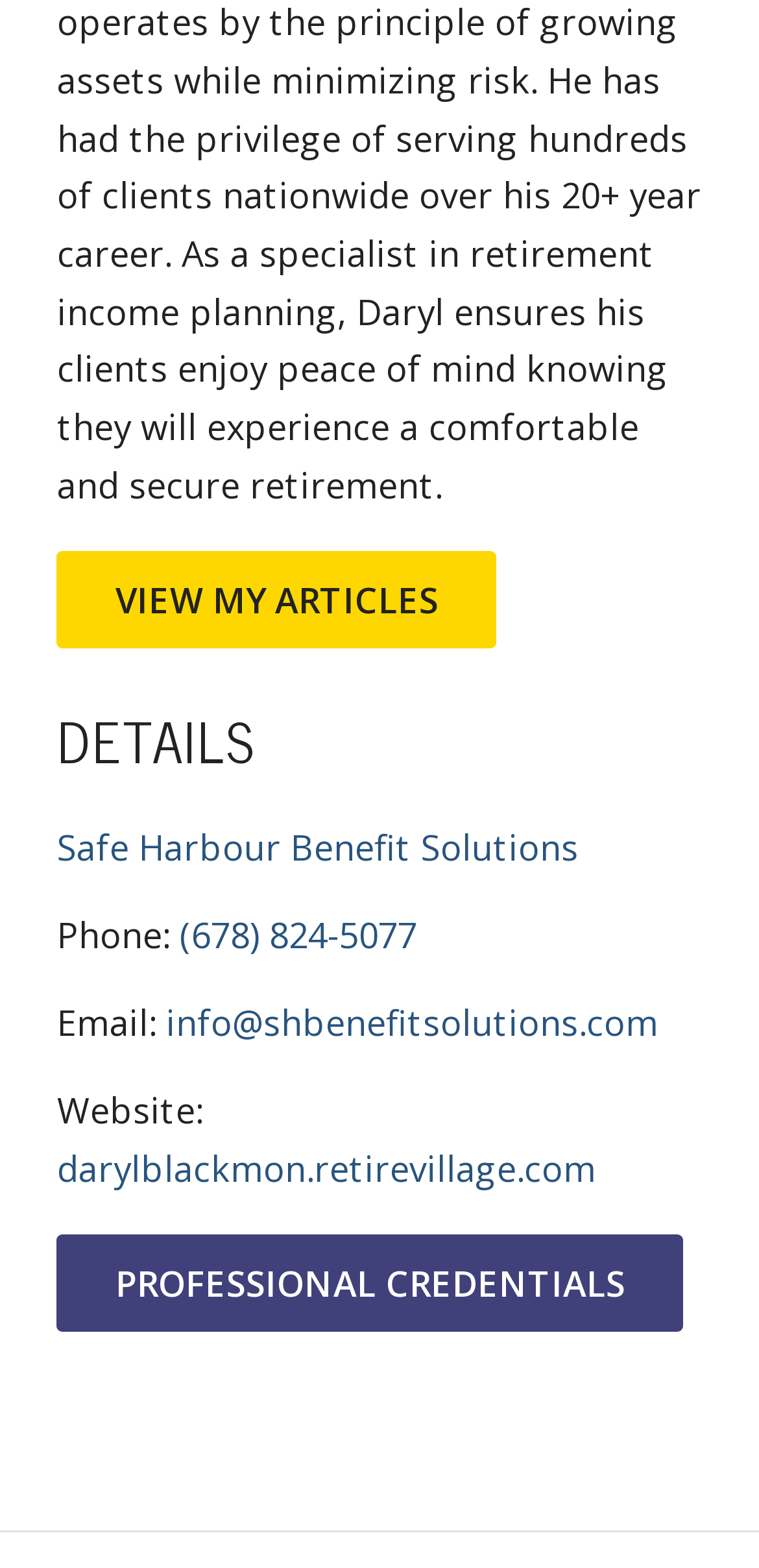What is the email address of Safe Harbour Benefit Solutions?
Refer to the image and offer an in-depth and detailed answer to the question.

I found the email address by looking at the 'Email:' label and the corresponding link 'info@shbenefitsolutions.com' next to it.